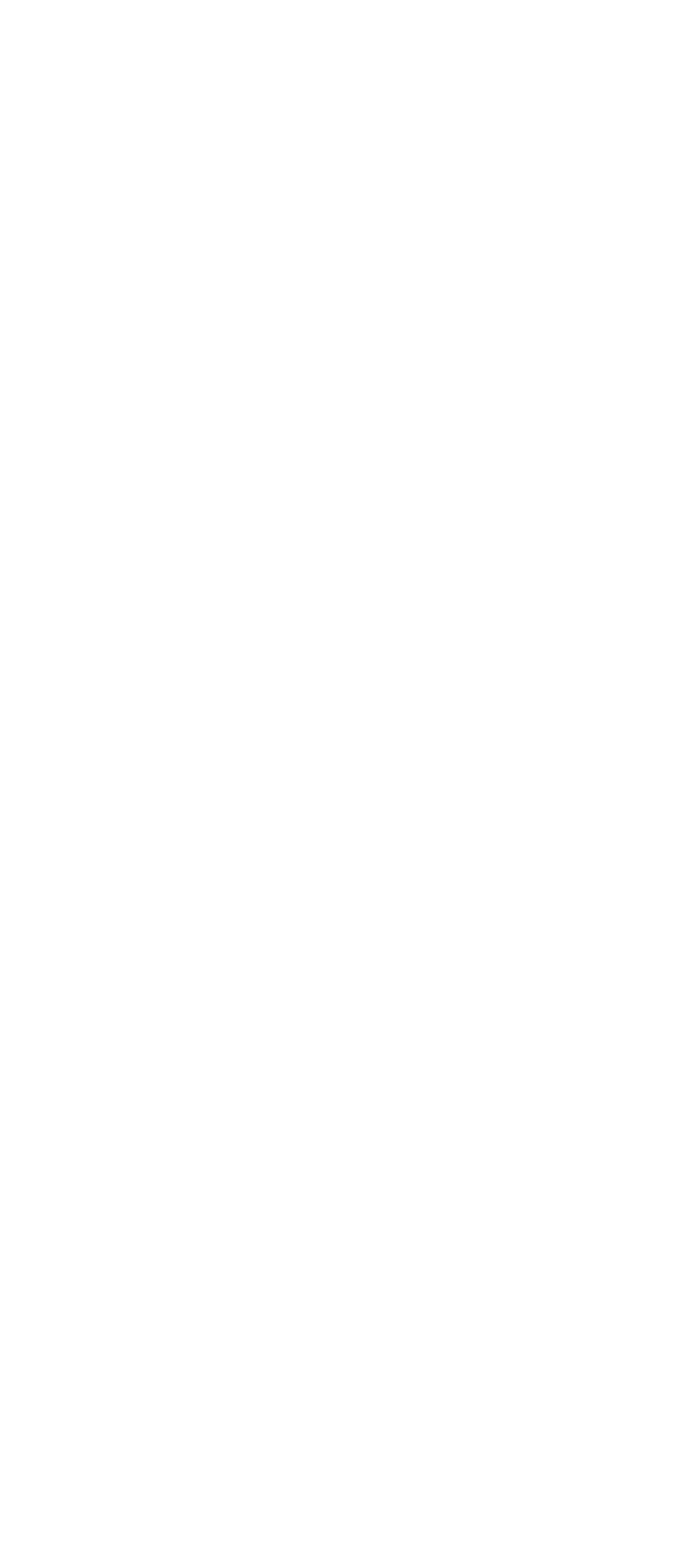Use one word or a short phrase to answer the question provided: 
How many text input fields are there?

4